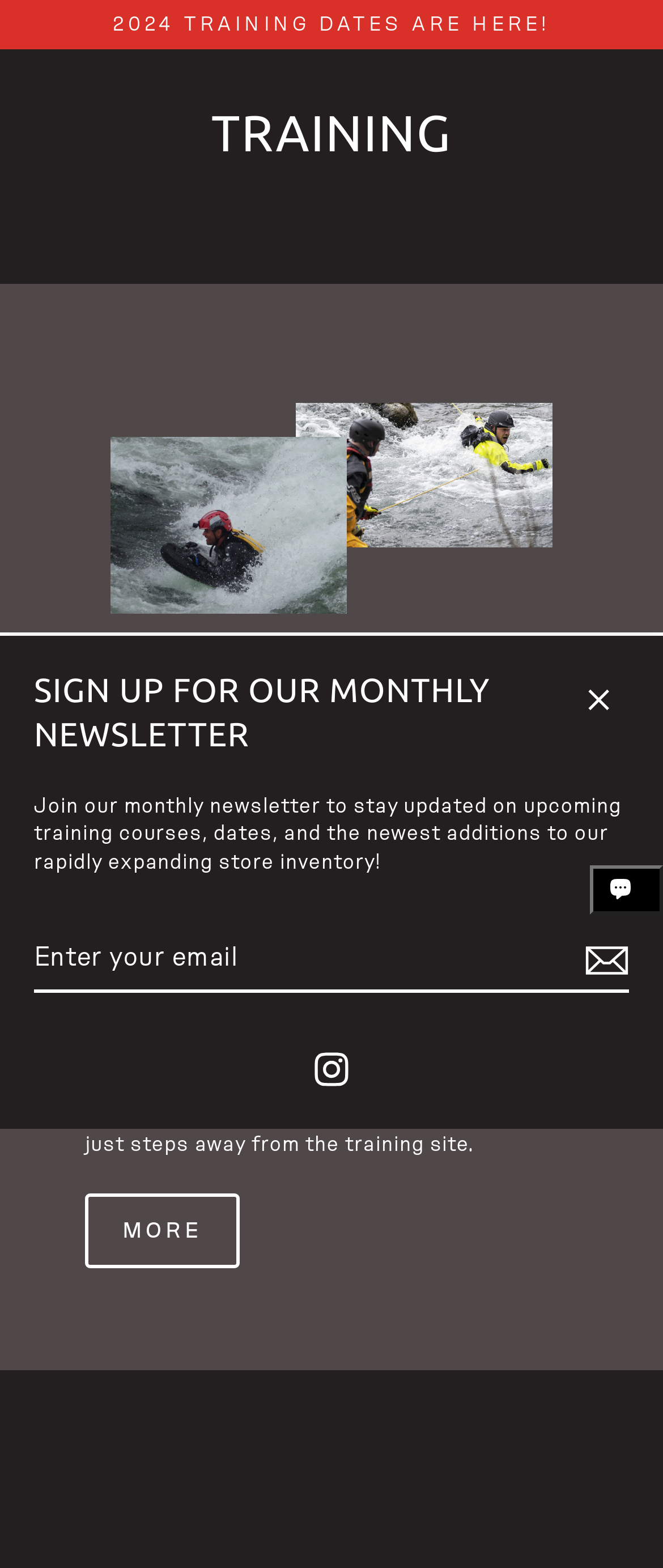What is the purpose of the textbox with the label 'Enter your email'?
Kindly answer the question with as much detail as you can.

I found a textbox element with ID 660, which has a label 'Enter your email' and is required. It is located within a section with a heading 'SIGN UP FOR OUR MONTHLY NEWSLETTER', which suggests that the purpose of the textbox is to enter an email address to subscribe to the newsletter.